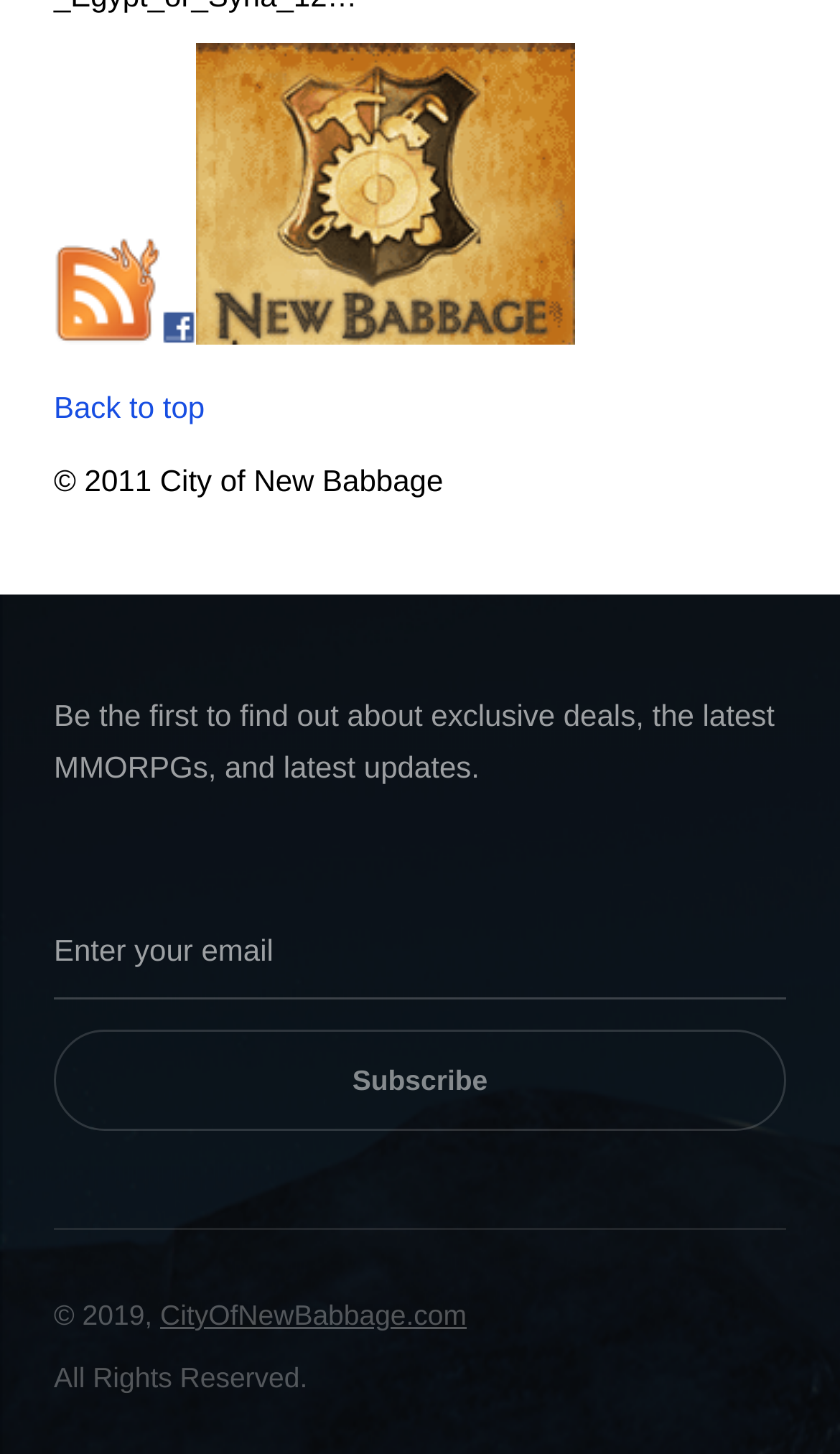Using a single word or phrase, answer the following question: 
What is the purpose of the textbox?

Enter email